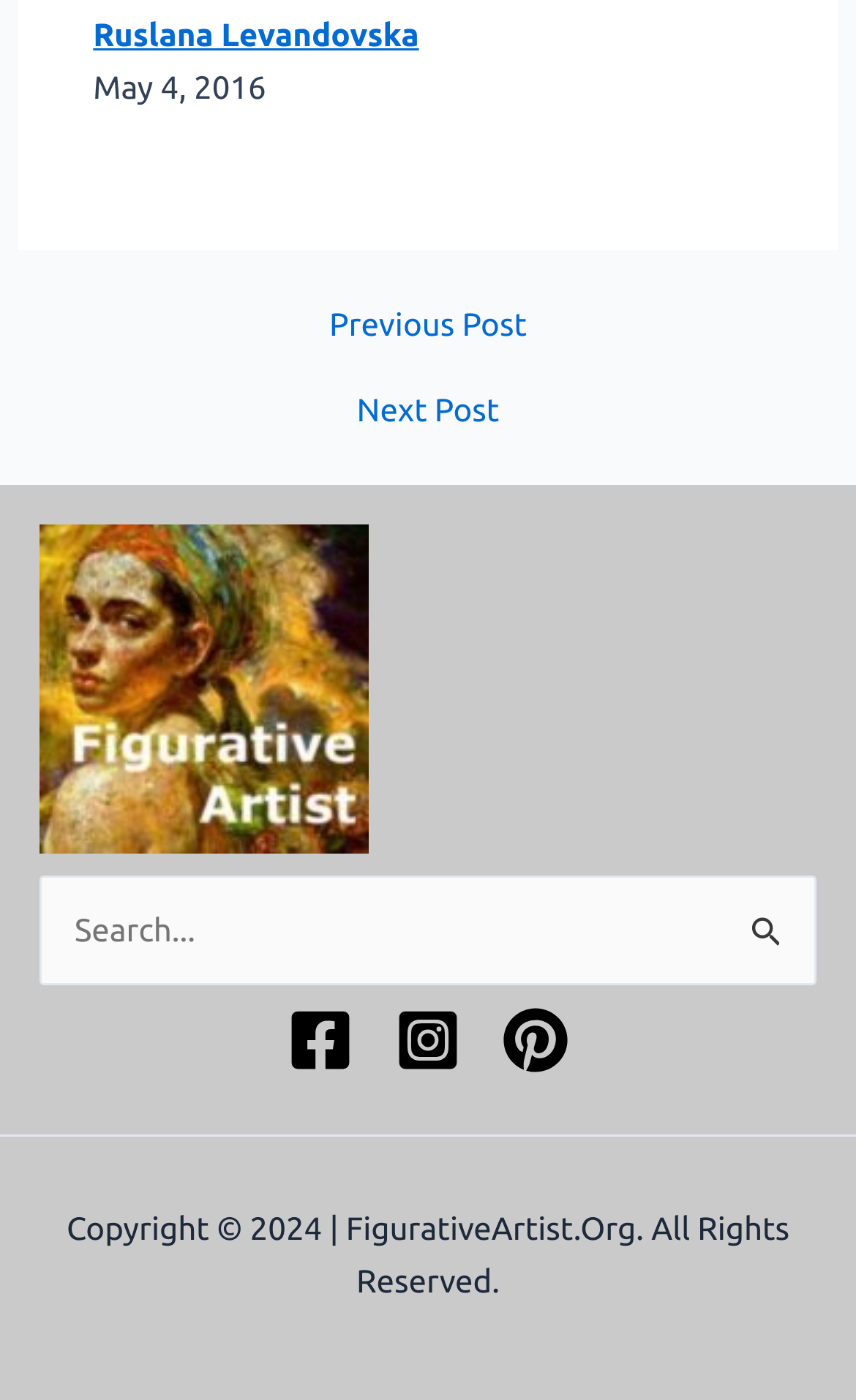Extract the bounding box of the UI element described as: "parent_node: Search for: name="s" placeholder="Search..."".

[0.046, 0.625, 0.954, 0.703]